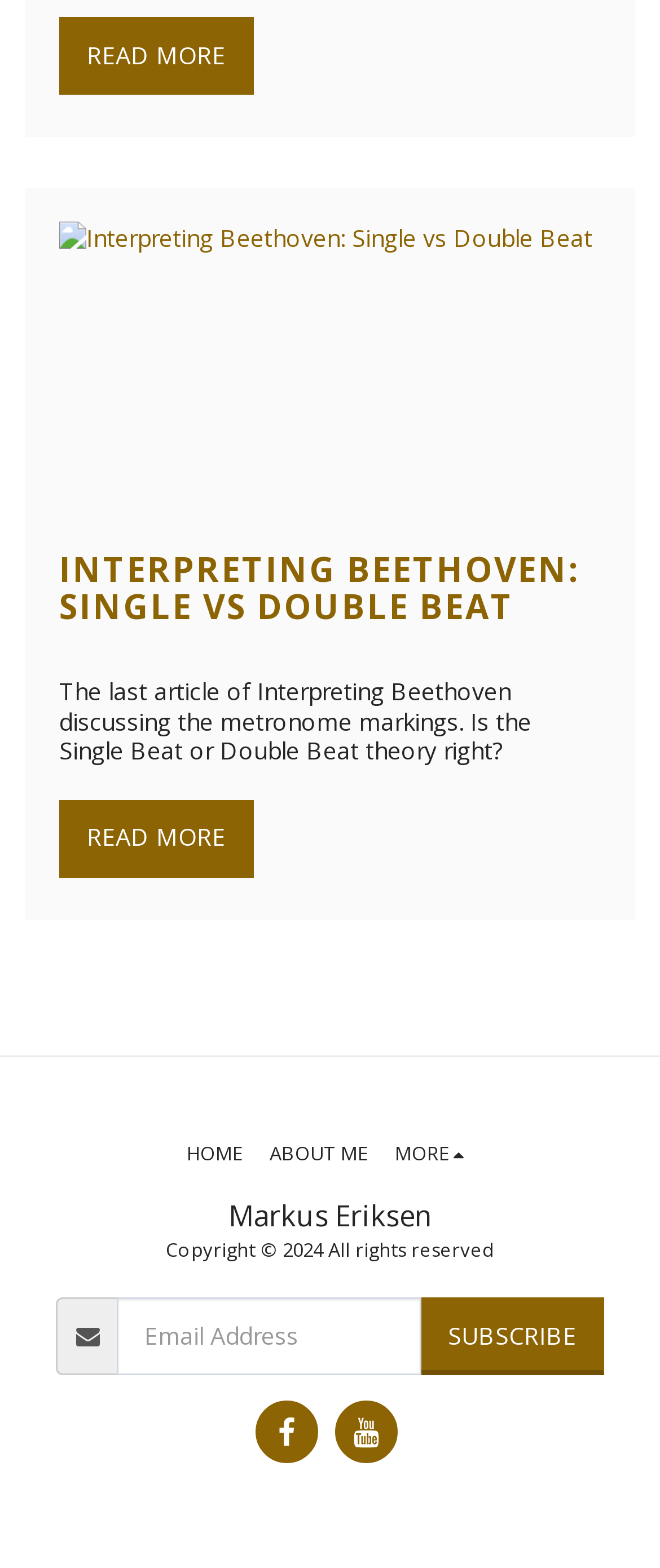Pinpoint the bounding box coordinates of the element you need to click to execute the following instruction: "Go to 'HOME'". The bounding box should be represented by four float numbers between 0 and 1, in the format [left, top, right, bottom].

[0.283, 0.725, 0.368, 0.747]